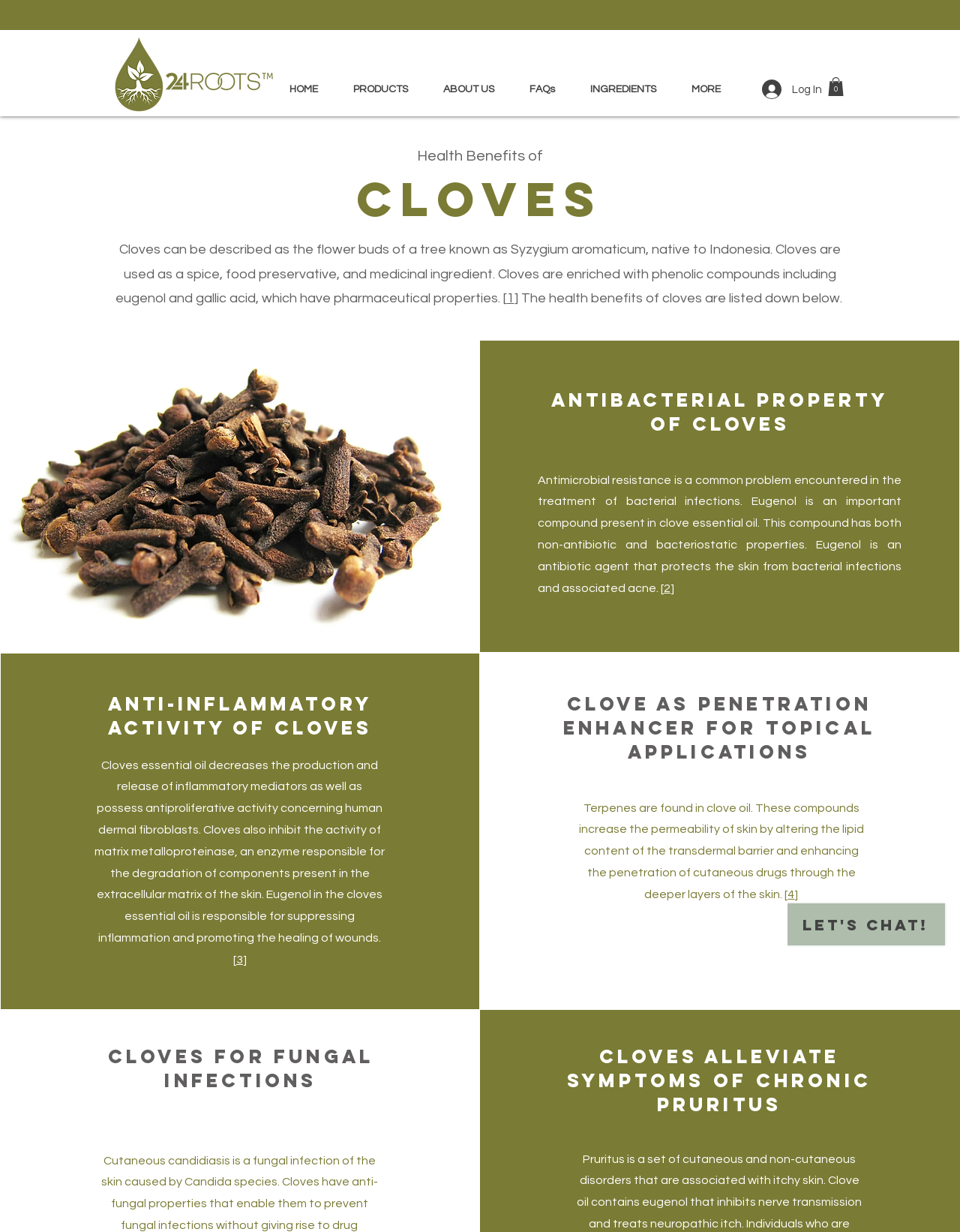Give a one-word or short phrase answer to this question: 
What is the main topic of this webpage?

Cloves